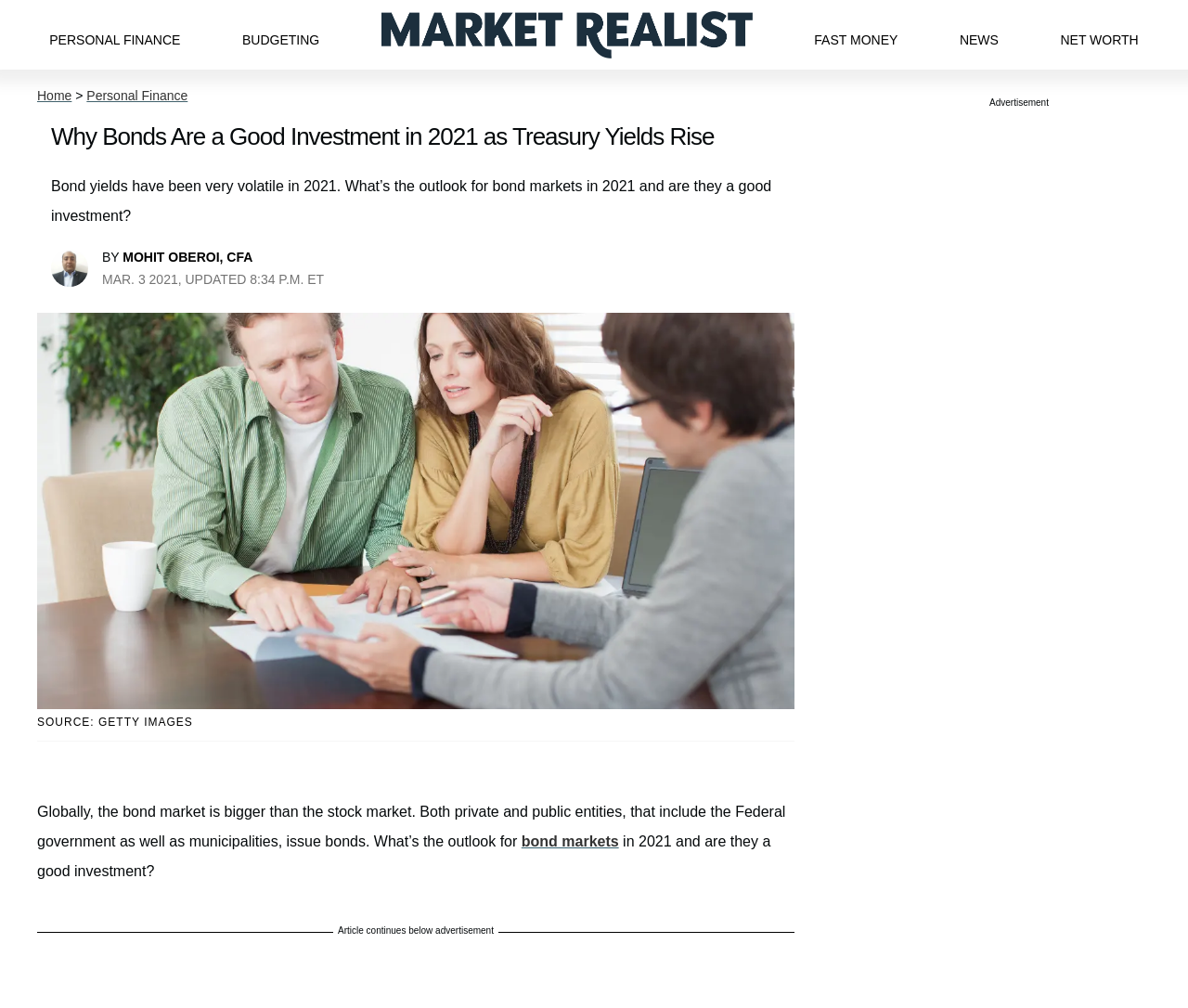What is the date of publication of this article?
Using the image, respond with a single word or phrase.

MAR. 3 2021